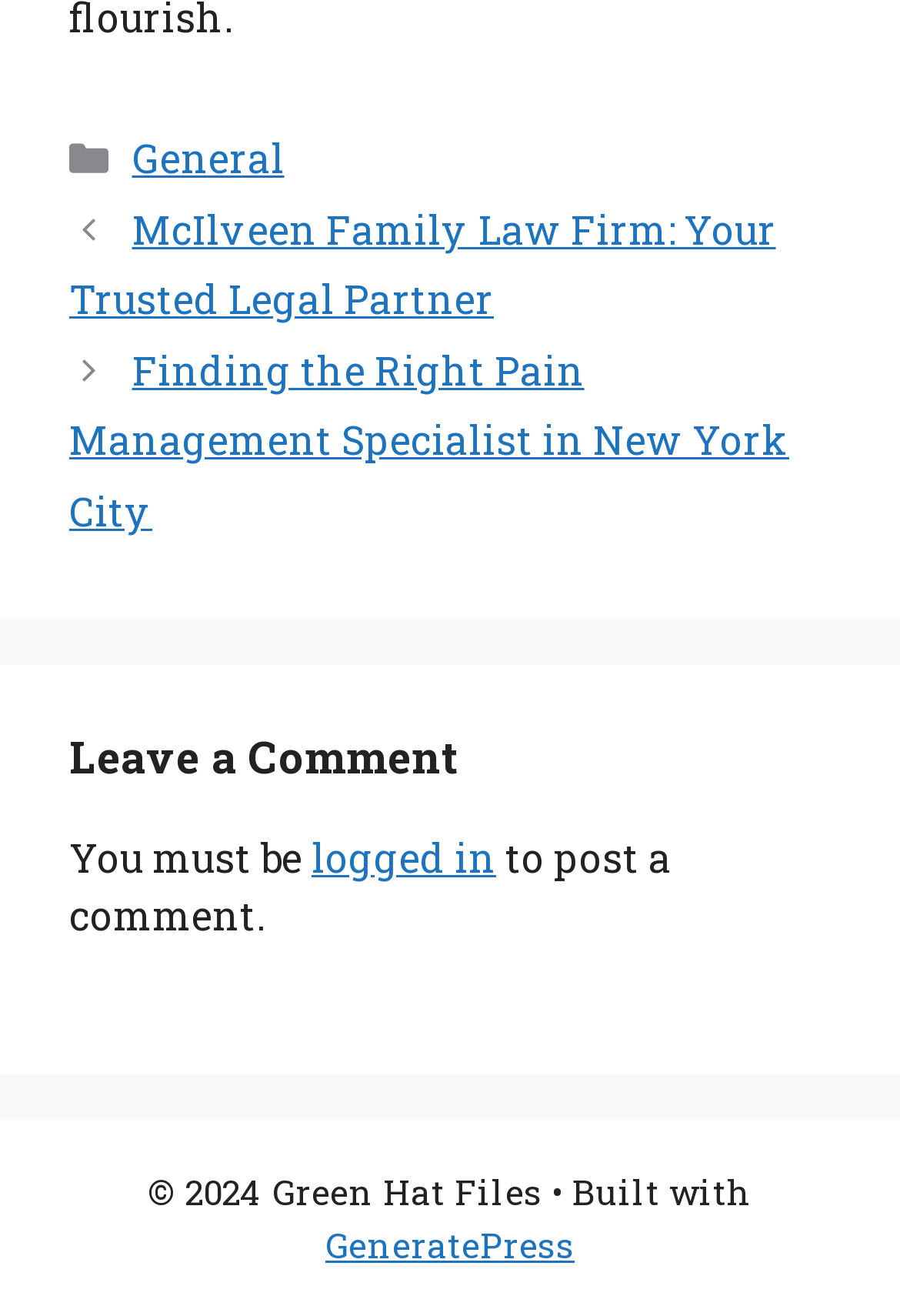What is the theme or template used to build the webpage?
Provide a comprehensive and detailed answer to the question.

The webpage contains a link element with the text 'GeneratePress', which is located near the text 'Built with', suggesting that GeneratePress is the theme or template used to build the webpage.